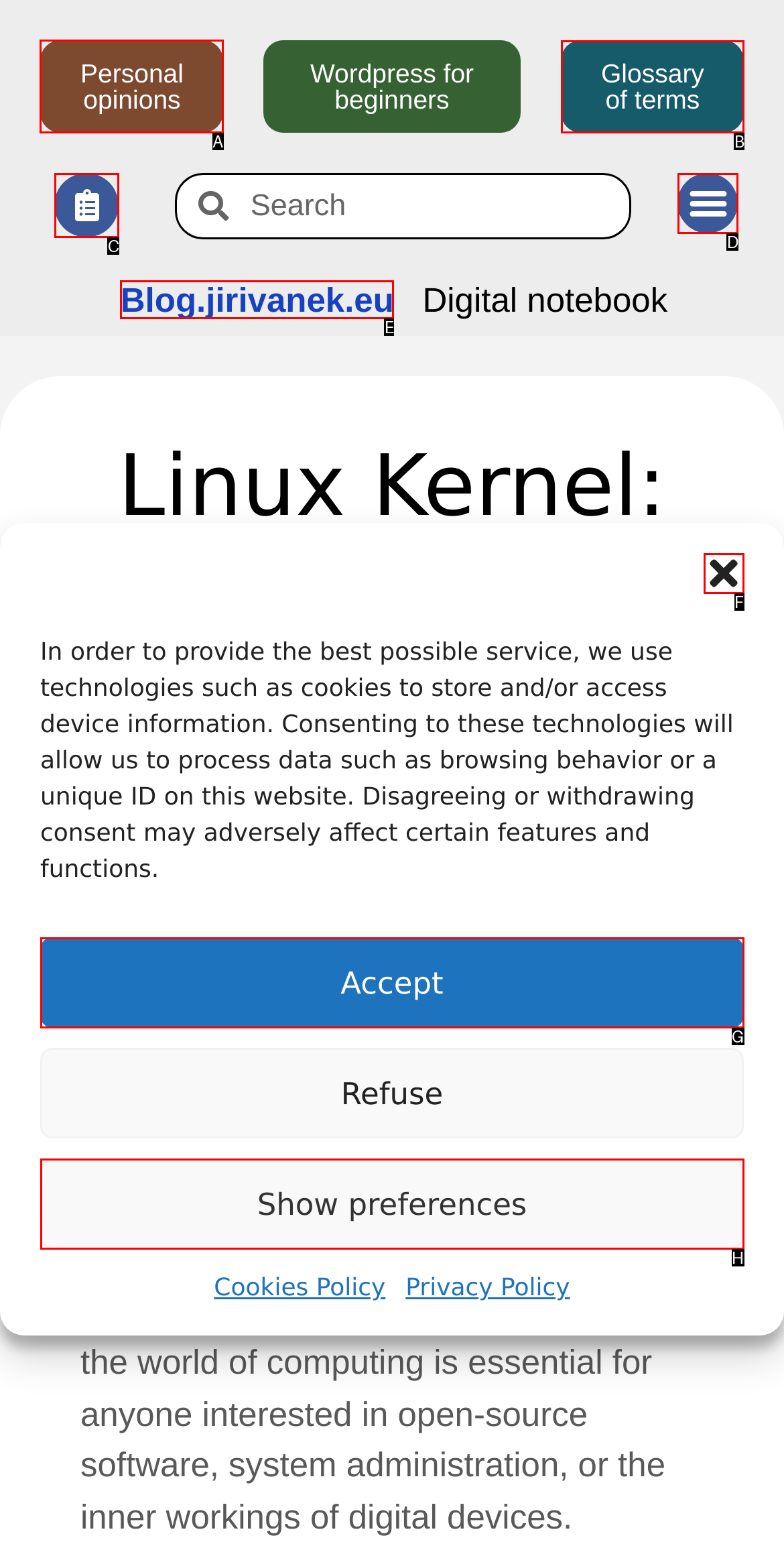Tell me the letter of the correct UI element to click for this instruction: Go to Personal opinions. Answer with the letter only.

A